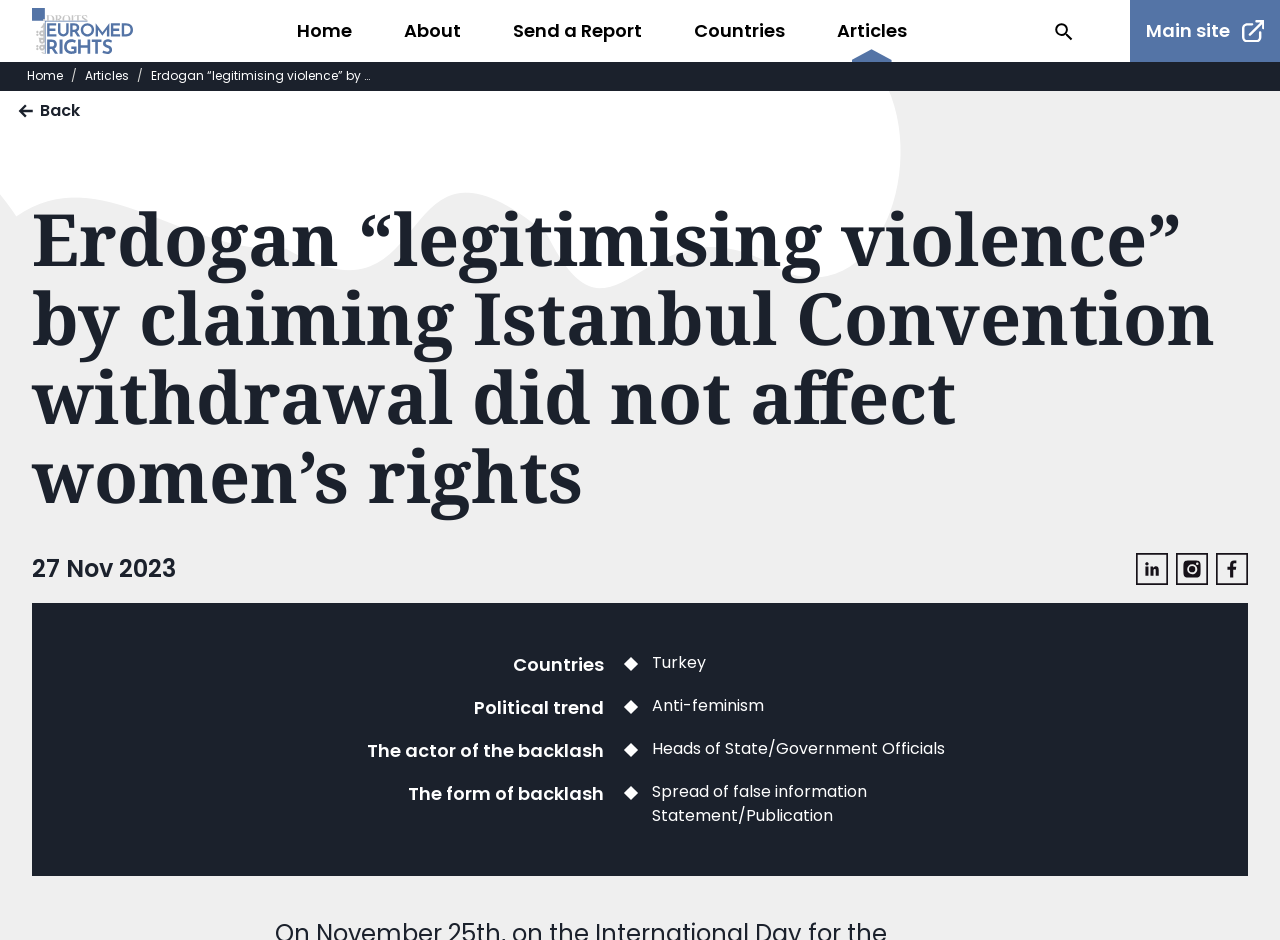Locate the bounding box coordinates of the element's region that should be clicked to carry out the following instruction: "Read the article about Erdogan". The coordinates need to be four float numbers between 0 and 1, i.e., [left, top, right, bottom].

[0.118, 0.072, 0.289, 0.091]